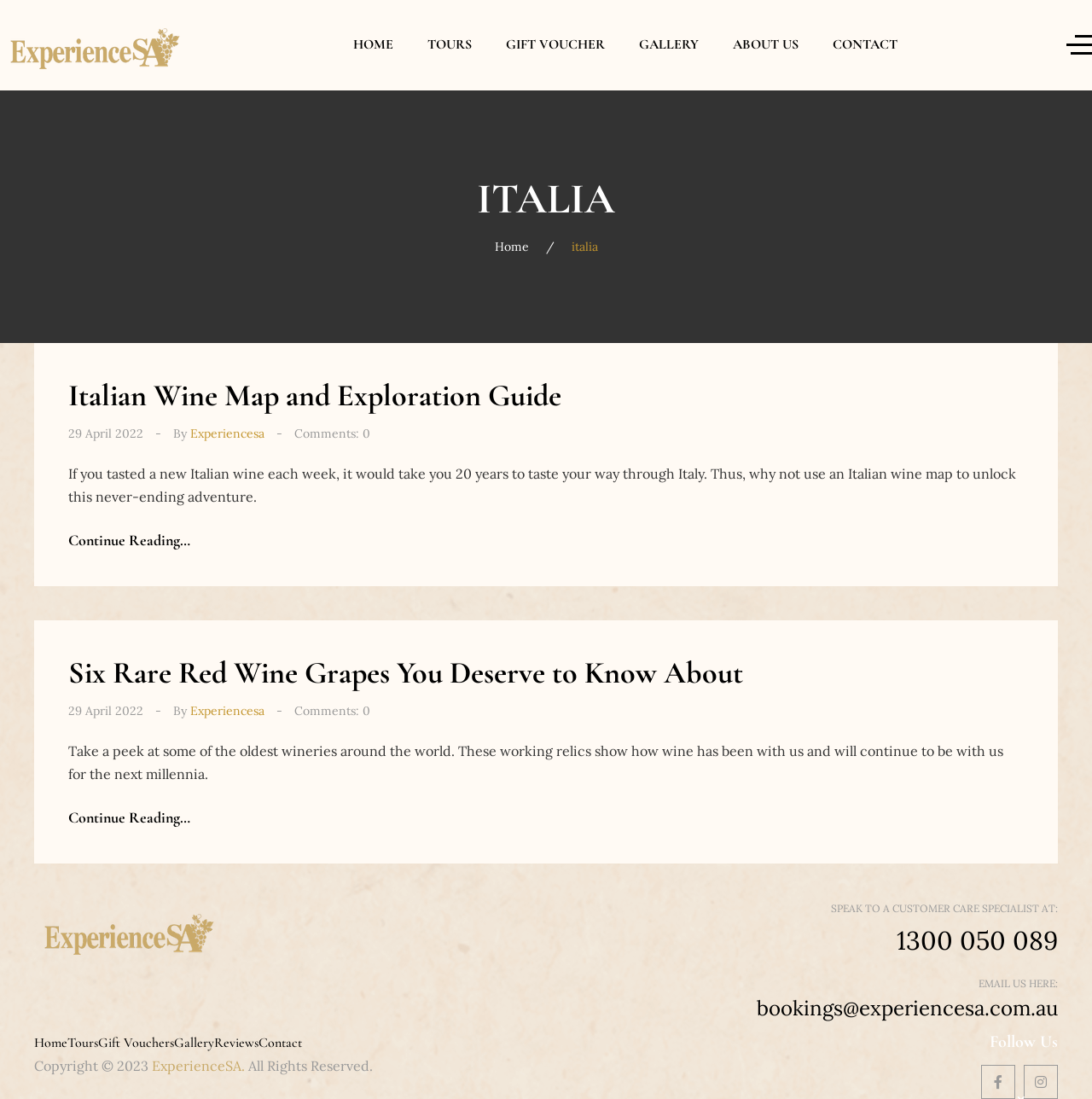Are there any social media links?
Provide a short answer using one word or a brief phrase based on the image.

No